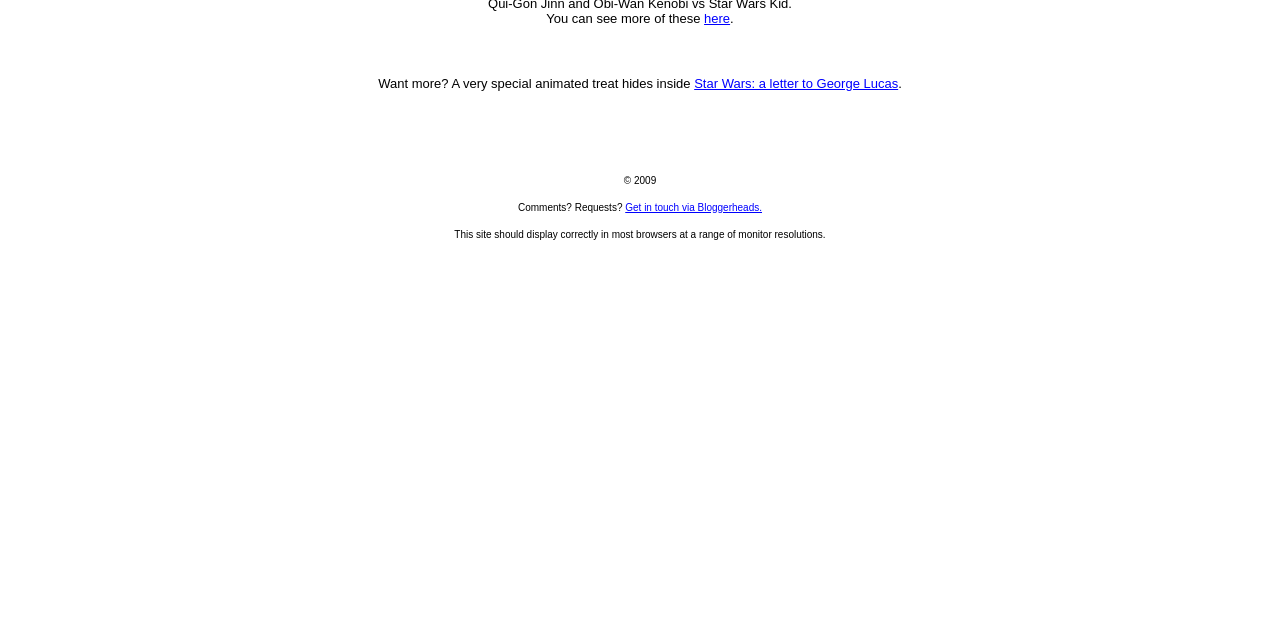Determine the bounding box of the UI component based on this description: "lightsbymathias@gmail.com". The bounding box coordinates should be four float values between 0 and 1, i.e., [left, top, right, bottom].

None